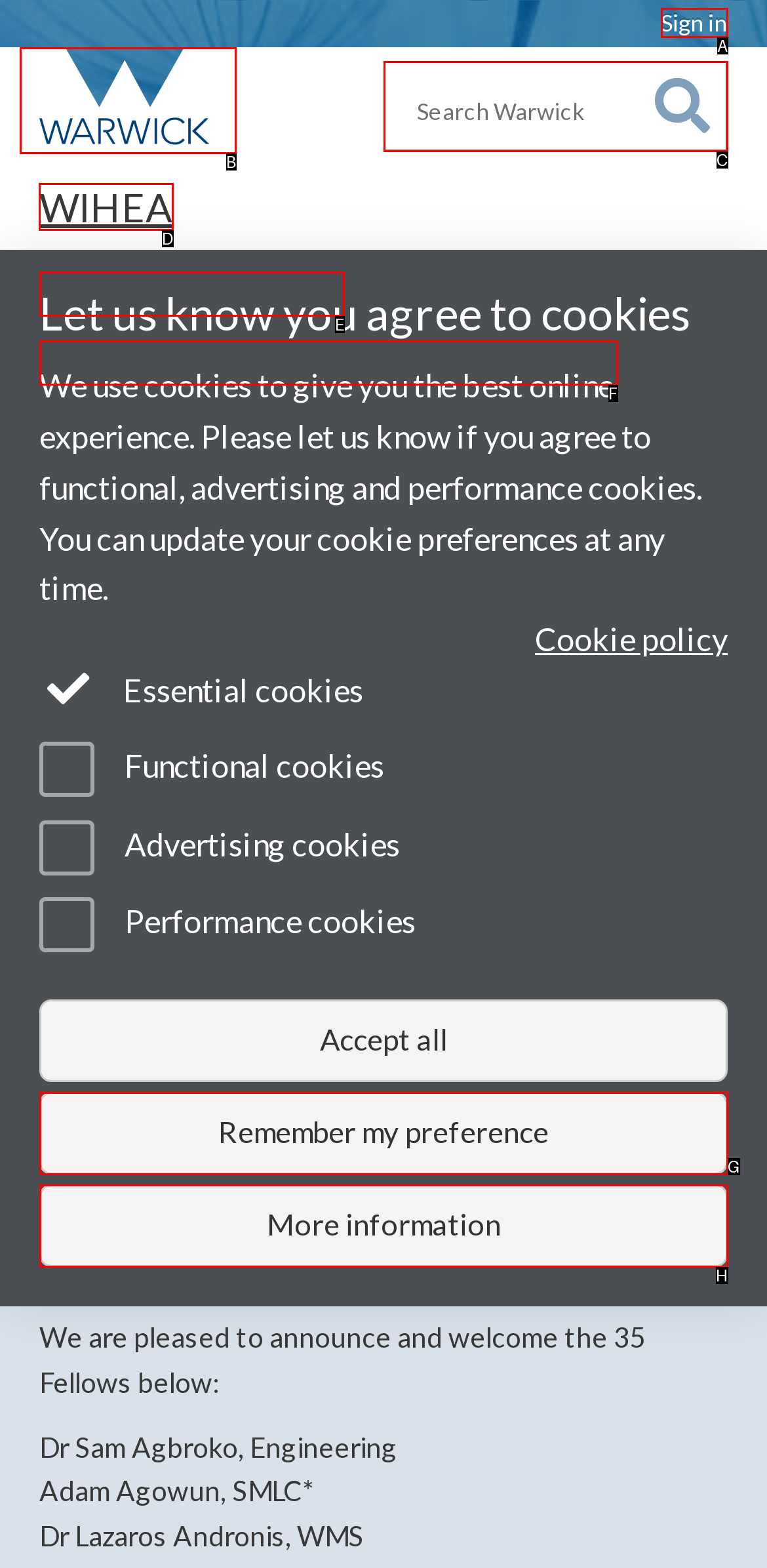Based on the choices marked in the screenshot, which letter represents the correct UI element to perform the task: View WIHEA?

D